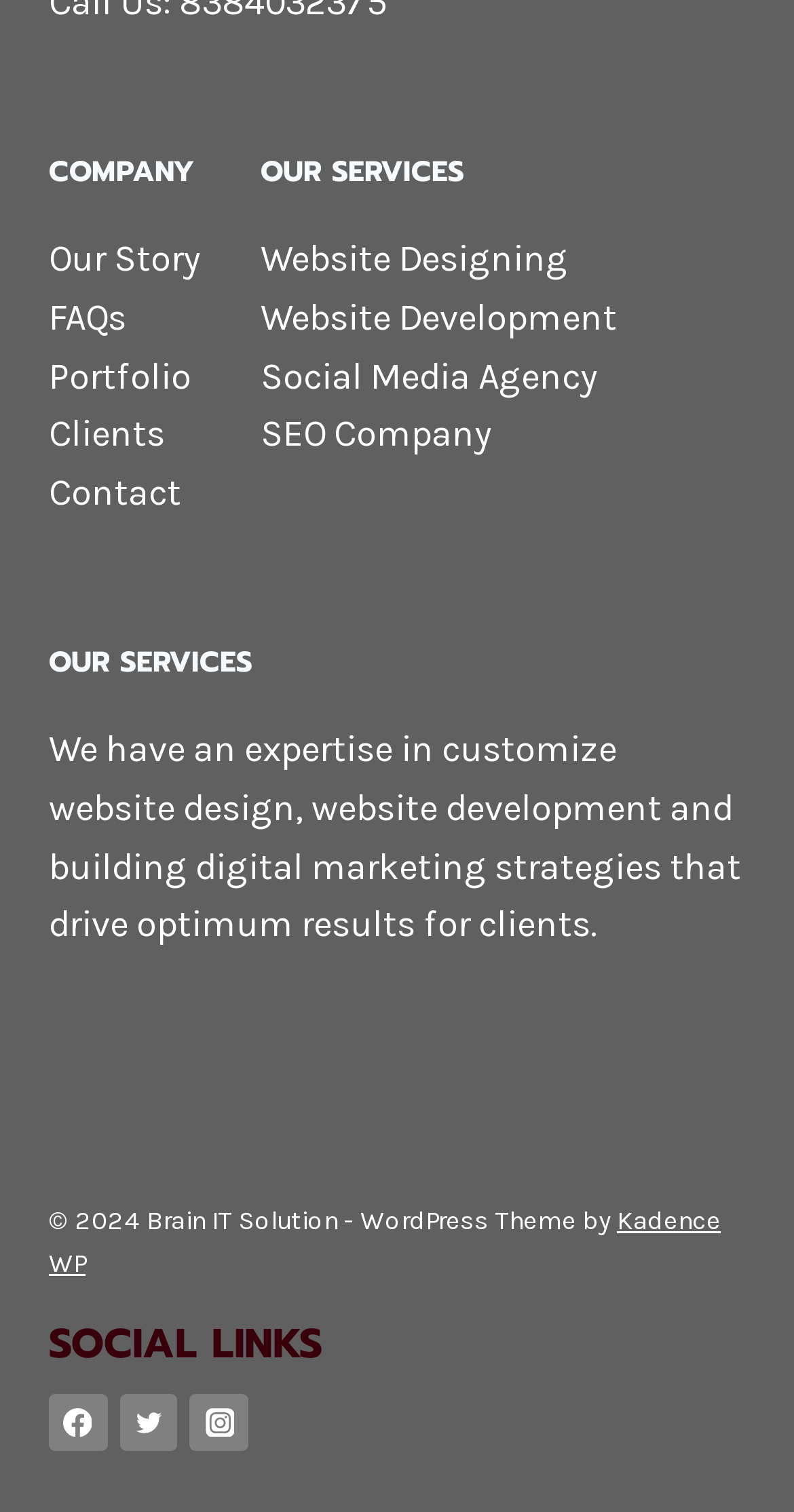How many social media links are present?
Provide a detailed answer to the question, using the image to inform your response.

The social media links are present at the bottom of the webpage, under the 'SOCIAL LINKS' heading. There are three links: Facebook, Twitter, and Instagram, each with its corresponding image.